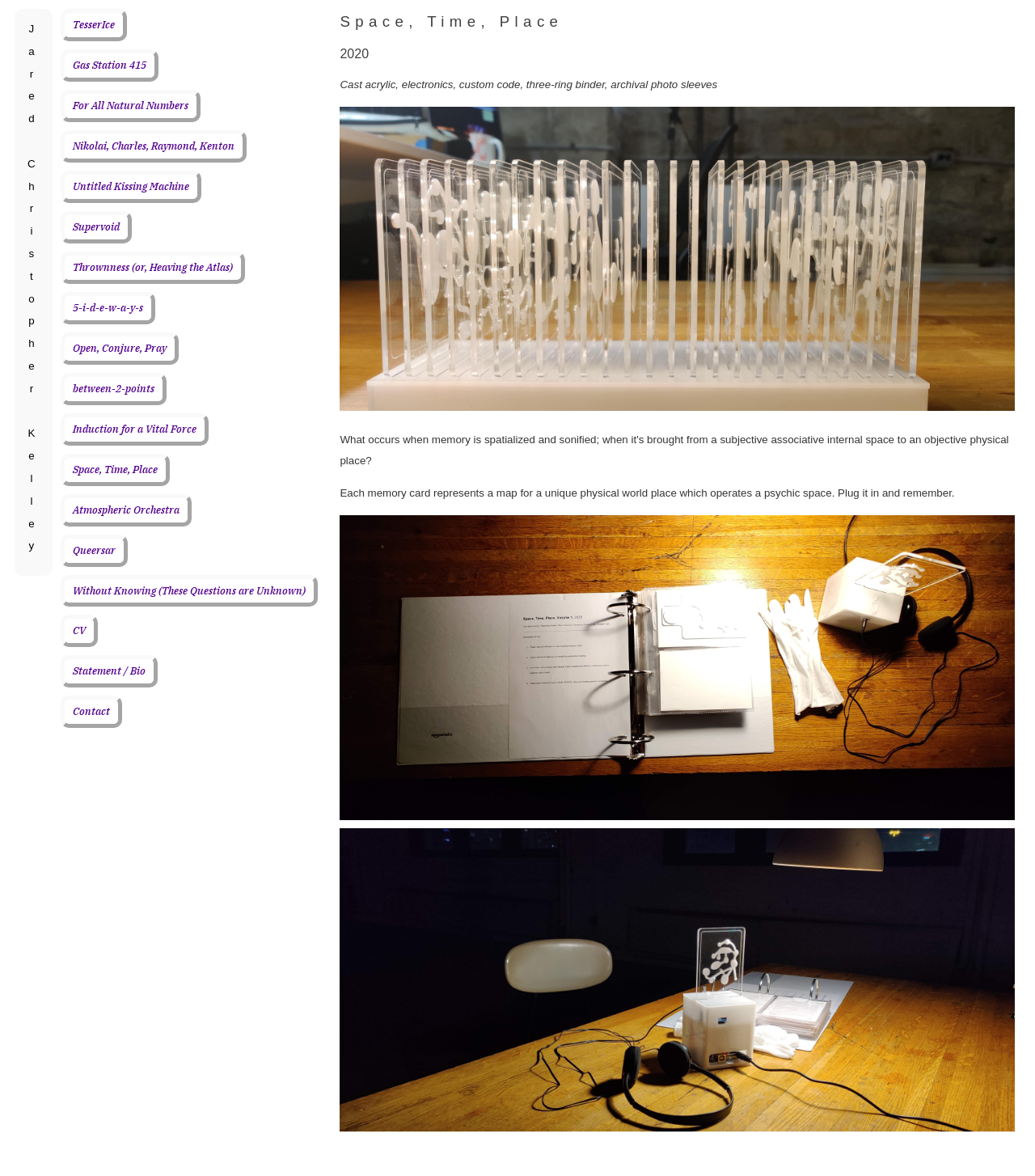Highlight the bounding box coordinates of the element that should be clicked to carry out the following instruction: "View the project Space, Time, Place". The coordinates must be given as four float numbers ranging from 0 to 1, i.e., [left, top, right, bottom].

[0.328, 0.009, 0.544, 0.028]